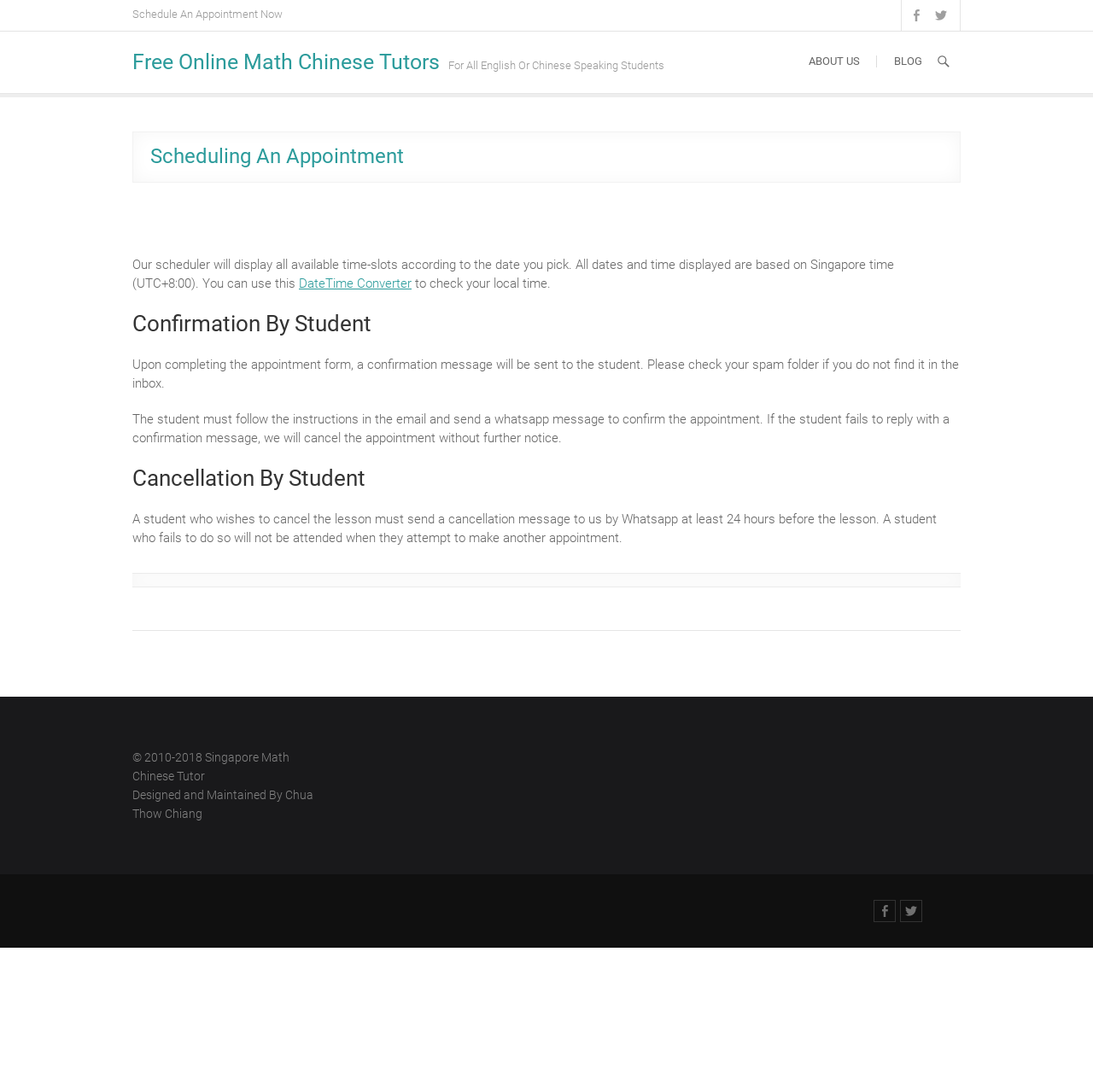Identify the bounding box coordinates of the section that should be clicked to achieve the task described: "Schedule an appointment now".

[0.121, 0.007, 0.259, 0.019]